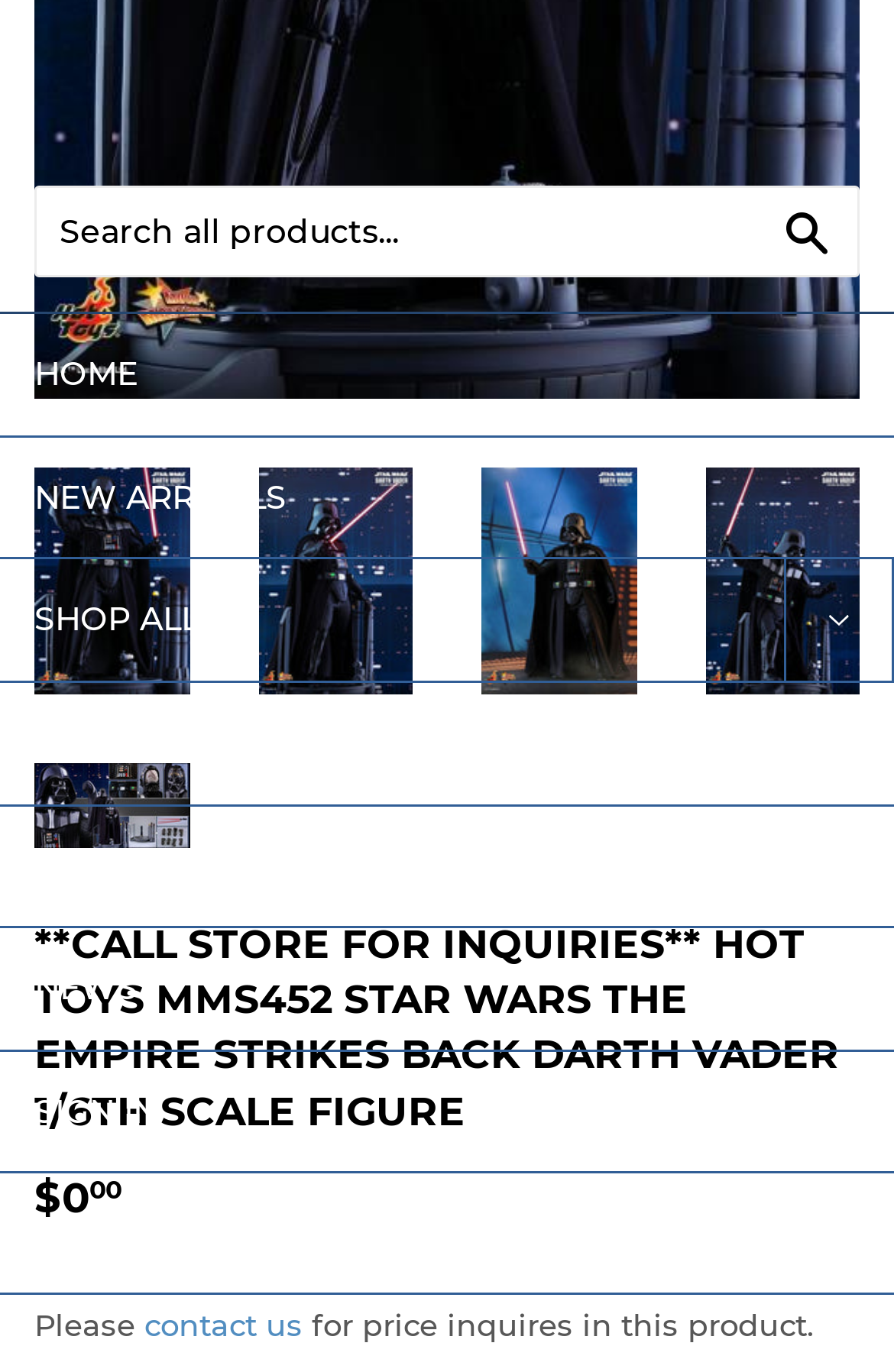Provide a one-word or brief phrase answer to the question:
What is the purpose of the 'Shop All' link?

To shop all products